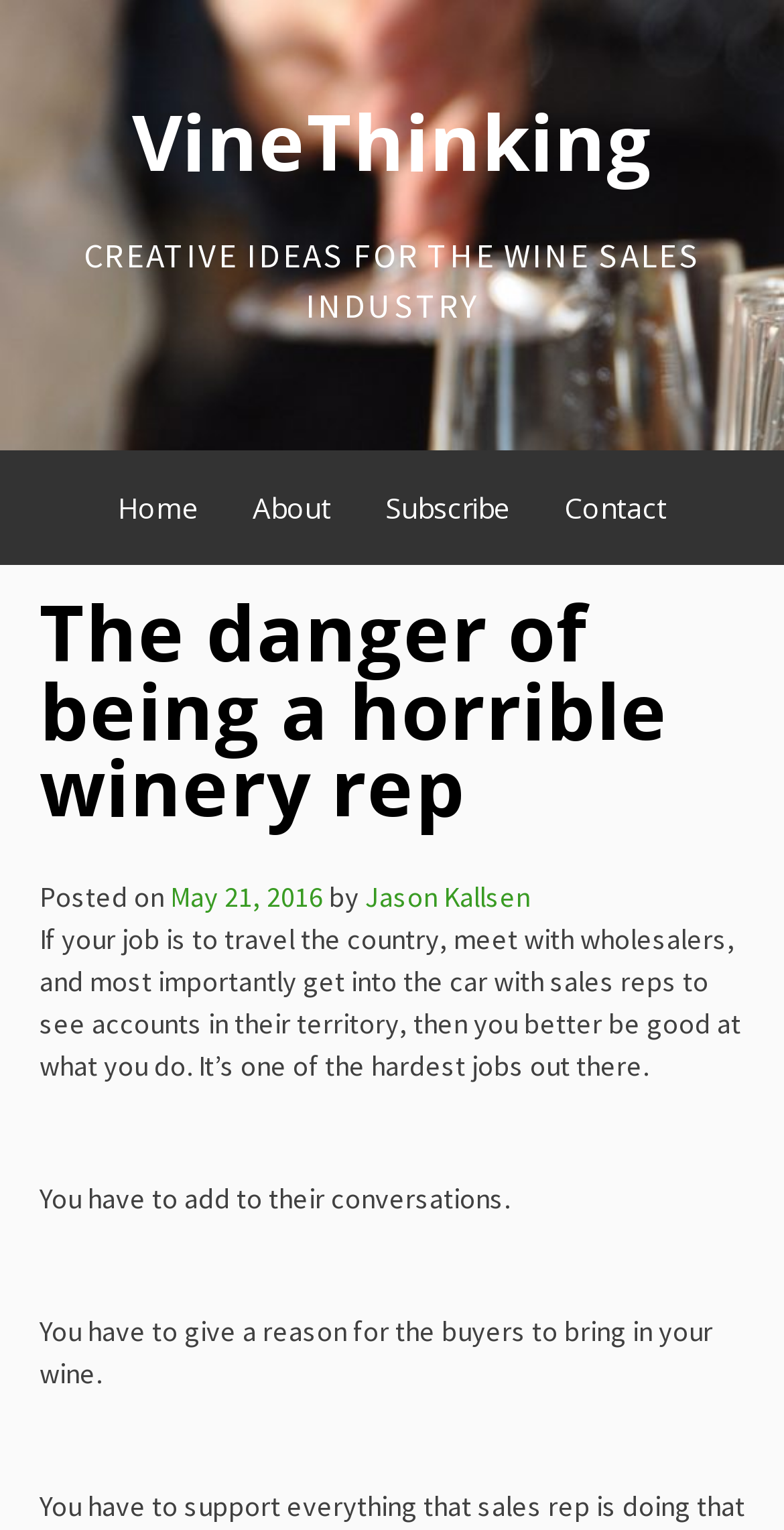Give the bounding box coordinates for the element described by: "Jason Kallsen".

[0.465, 0.575, 0.676, 0.598]